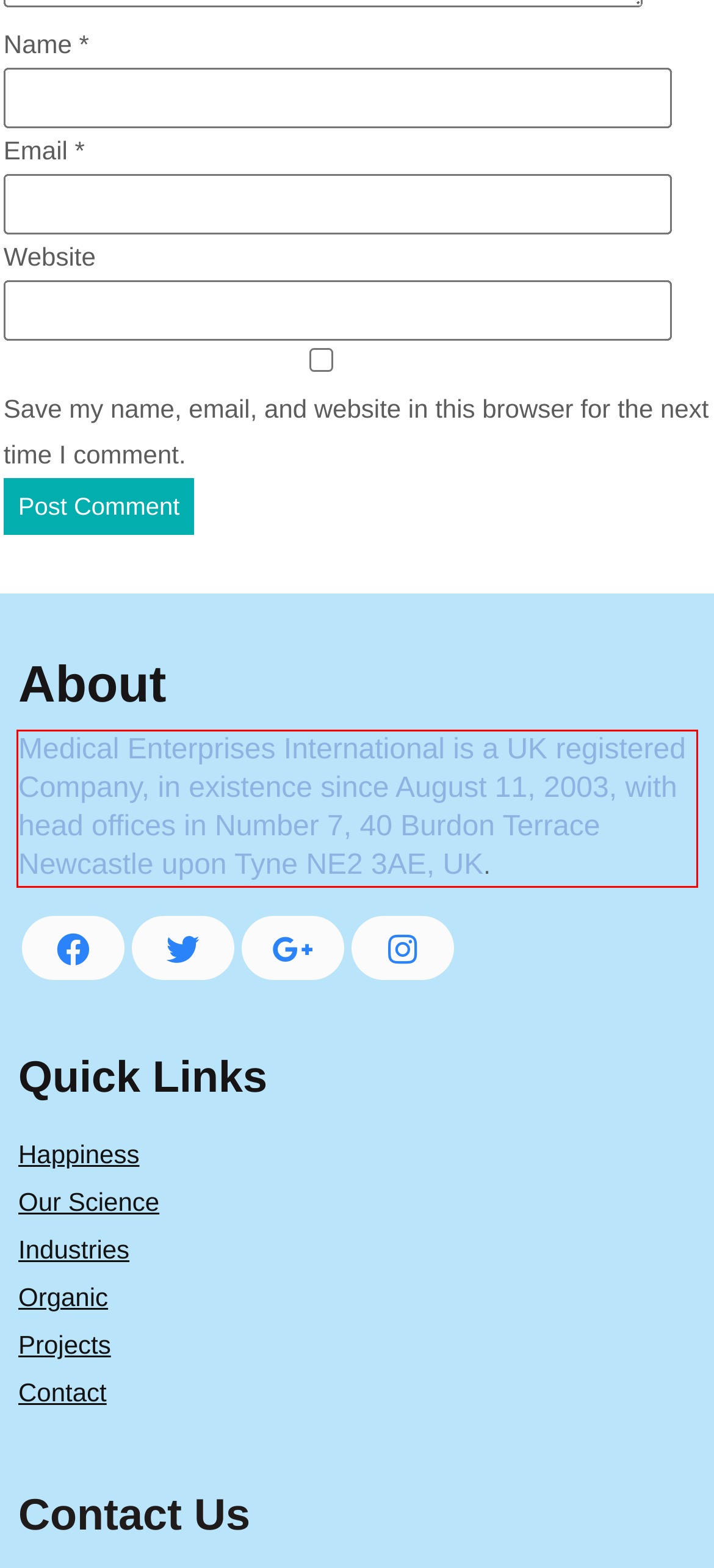Look at the webpage screenshot and recognize the text inside the red bounding box.

Medical Enterprises International is a UK registered Company, in existence since August 11, 2003, with head offices in Number 7, 40 Burdon Terrace Newcastle upon Tyne NE2 3AE, UK.